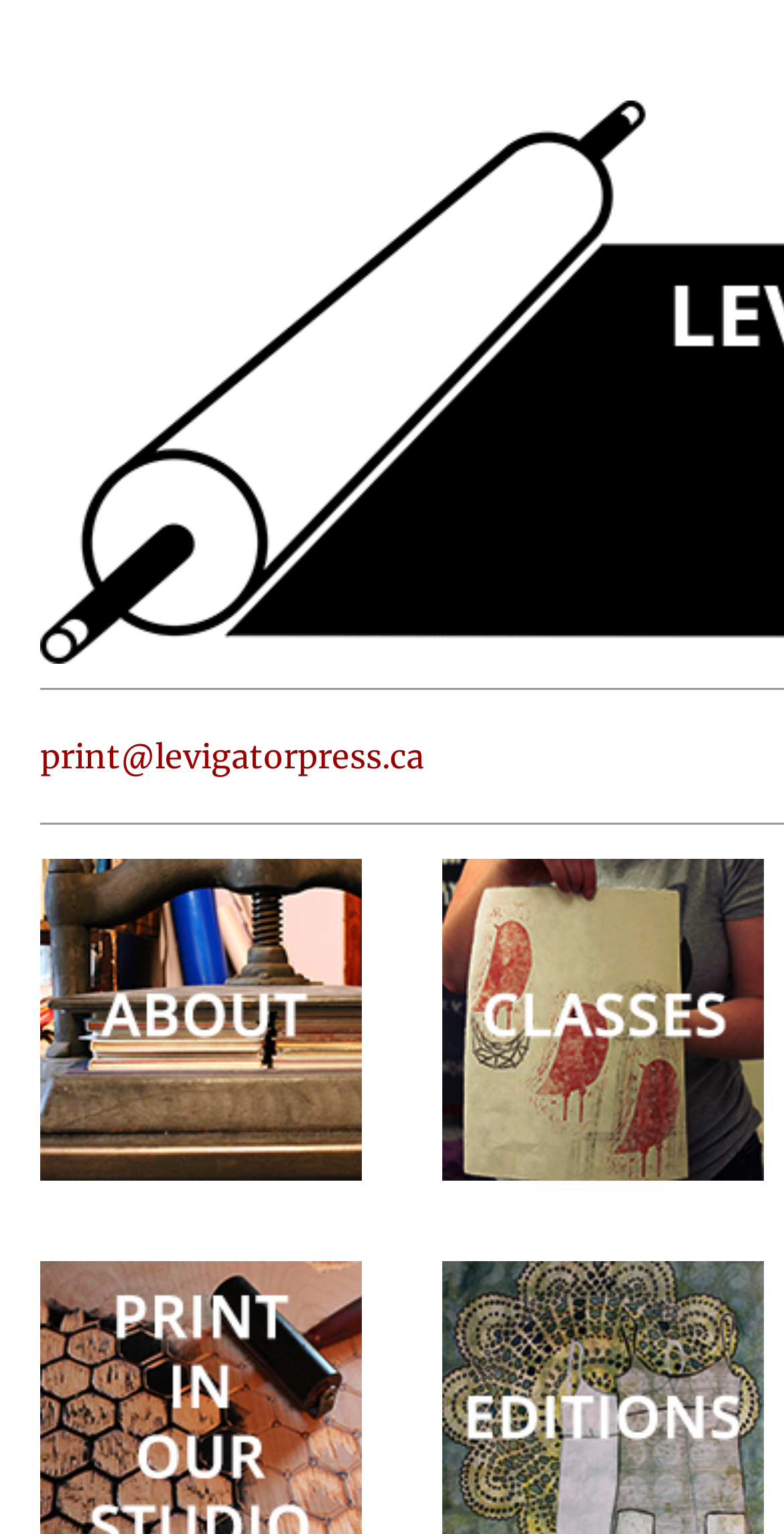Find the bounding box coordinates for the area you need to click to carry out the instruction: "Browse classes". The coordinates should be four float numbers between 0 and 1, indicated as [left, top, right, bottom].

[0.103, 0.294, 0.249, 0.32]